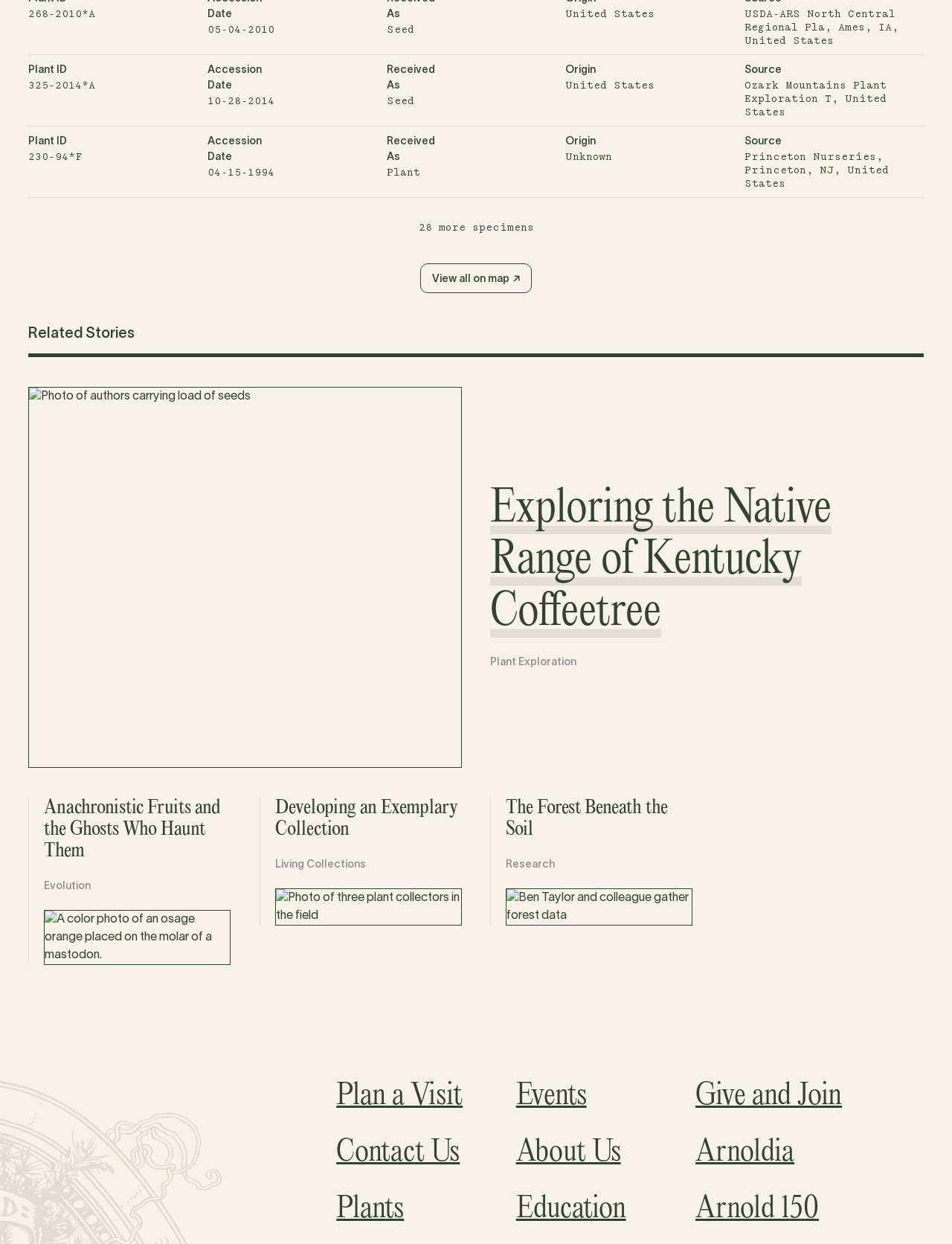Please mark the clickable region by giving the bounding box coordinates needed to complete this instruction: "Plan a Visit".

[0.353, 0.867, 0.486, 0.894]